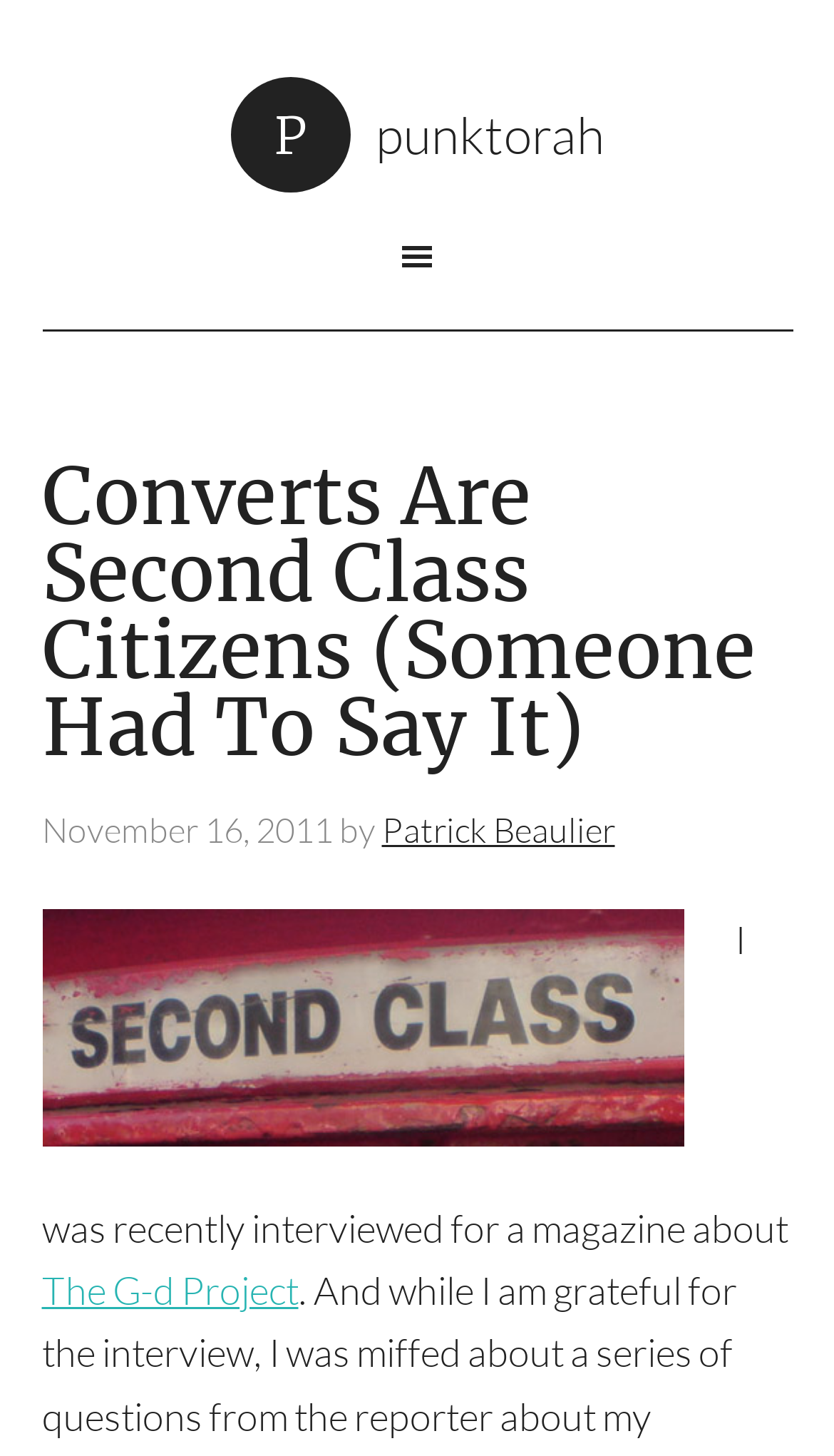Find the bounding box coordinates corresponding to the UI element with the description: "The G-d Project". The coordinates should be formatted as [left, top, right, bottom], with values as floats between 0 and 1.

[0.05, 0.87, 0.358, 0.902]